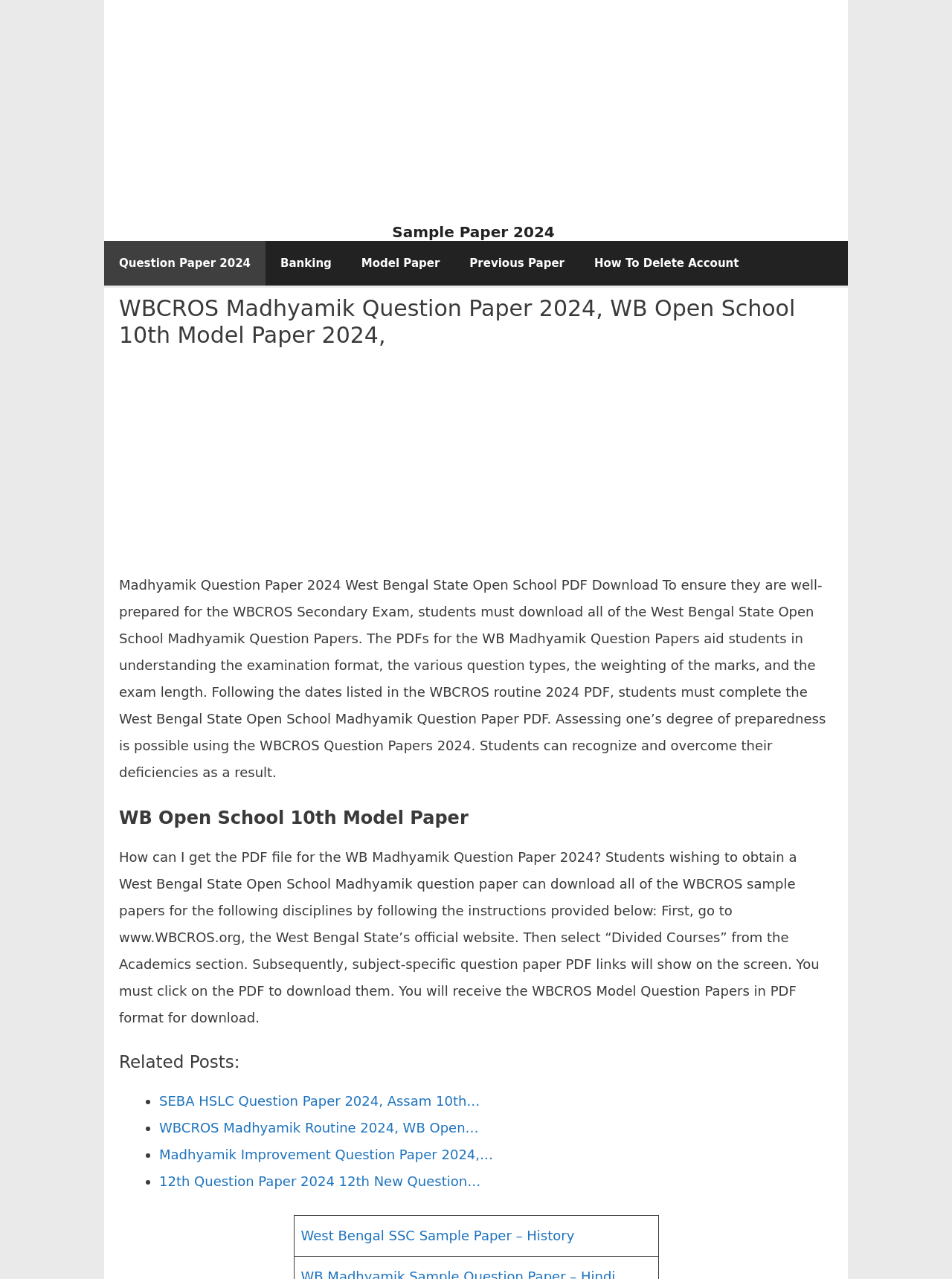Identify the bounding box for the described UI element: "Madhyamik Improvement Question Paper 2024,…".

[0.167, 0.92, 0.518, 0.932]